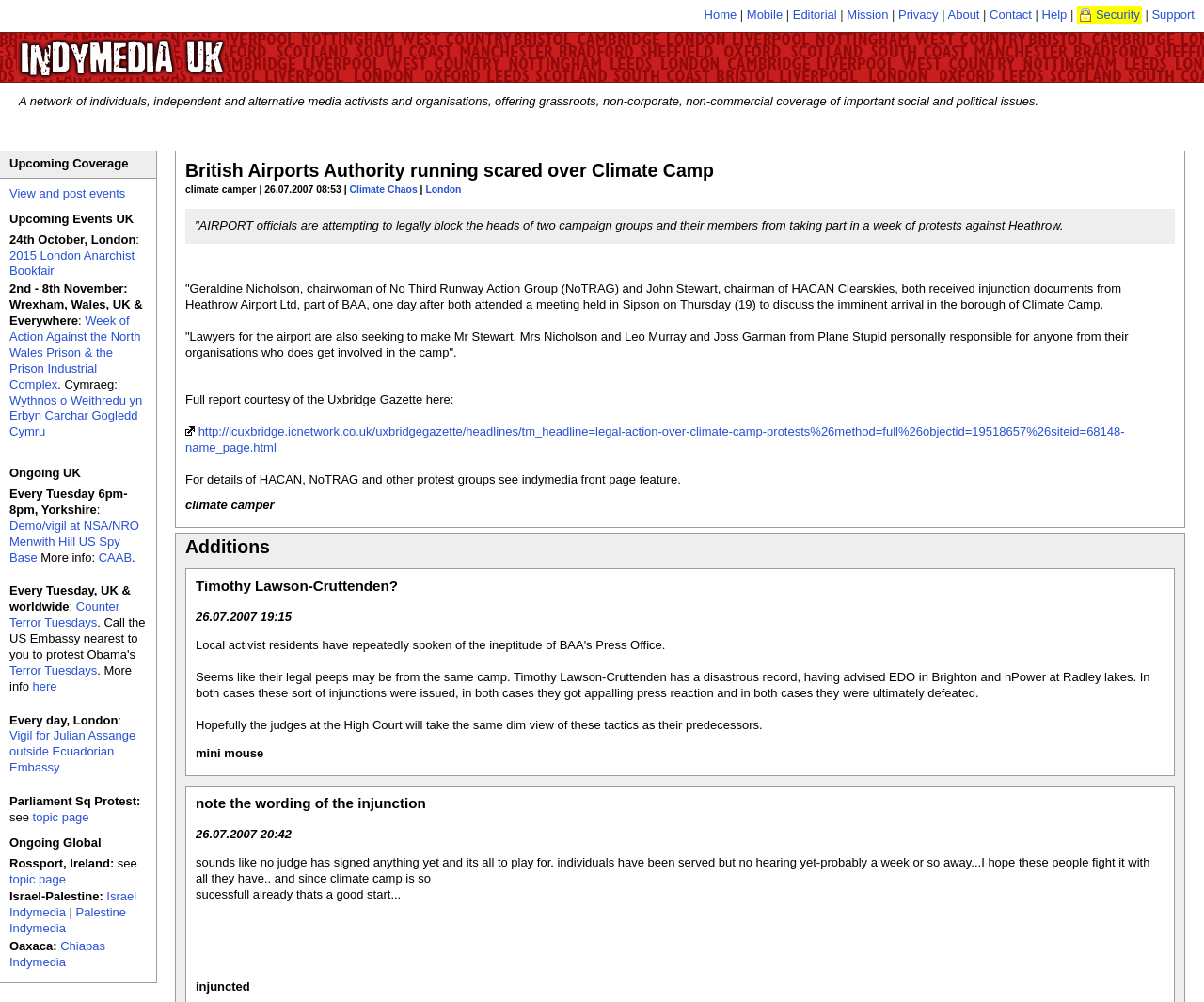Could you highlight the region that needs to be clicked to execute the instruction: "Click on the 'Home' link"?

[0.585, 0.008, 0.612, 0.022]